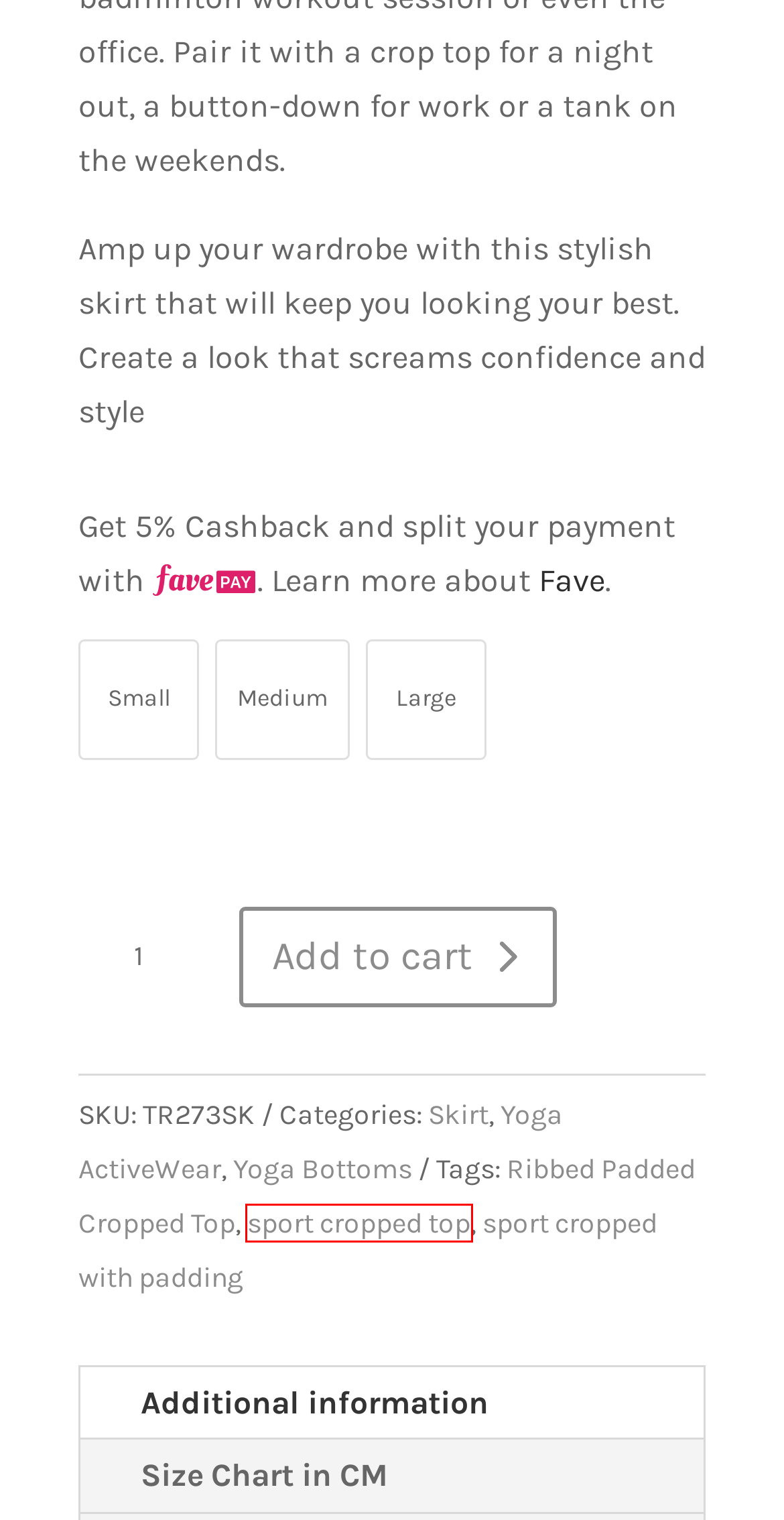You are given a screenshot of a webpage with a red bounding box around an element. Choose the most fitting webpage description for the page that appears after clicking the element within the red bounding box. Here are the candidates:
A. Ribbed Padded Cropped Top Archives - TrillActive - Born In Singapore ActiveWear
B. Cart - TrillActive - Born In Singapore ActiveWear
C. sport cropped top Archives - TrillActive - Born In Singapore ActiveWear
D. sport cropped with padding Archives - TrillActive - Born In Singapore ActiveWear
E. TrillActive – Your Favorite ActiveWear - TrillActive - Born In Singapore ActiveWear
F. Gym Ball
G. Yoga Bottoms -
H. Fave | Food, Spa and Fitness Deals in Malaysia & Singapore

C